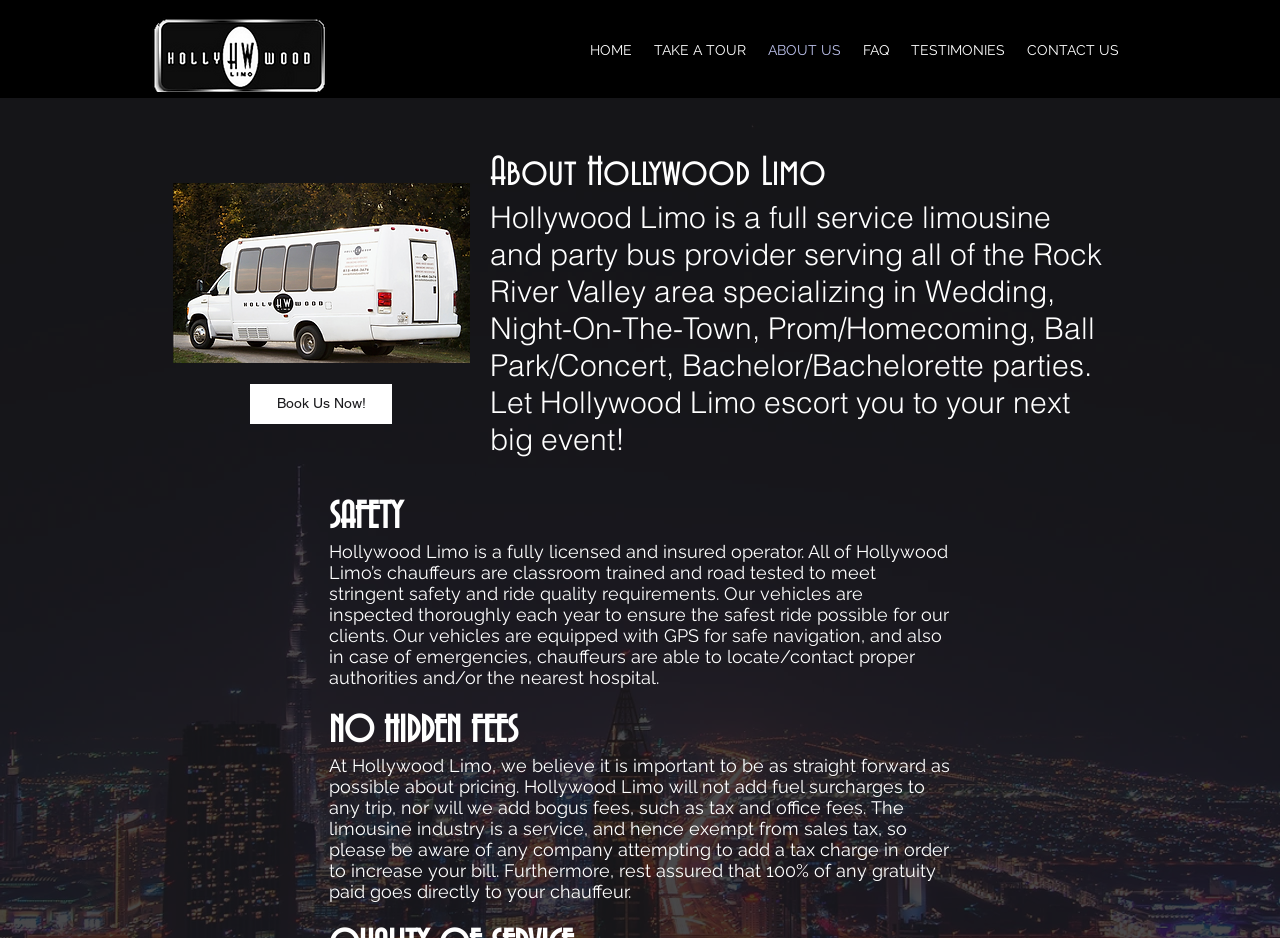Look at the image and answer the question in detail:
What is the focus of Hollywood Limo's safety measures?

According to the webpage content, specifically the StaticText element with the text 'Hollywood Limo is a fully licensed and insured operator. All of Hollywood Limo’s chauffeurs are classroom trained and road tested to meet stringent safety and ride quality requirements...', it can be inferred that the focus of Hollywood Limo's safety measures is on chauffeur training and vehicle inspection.